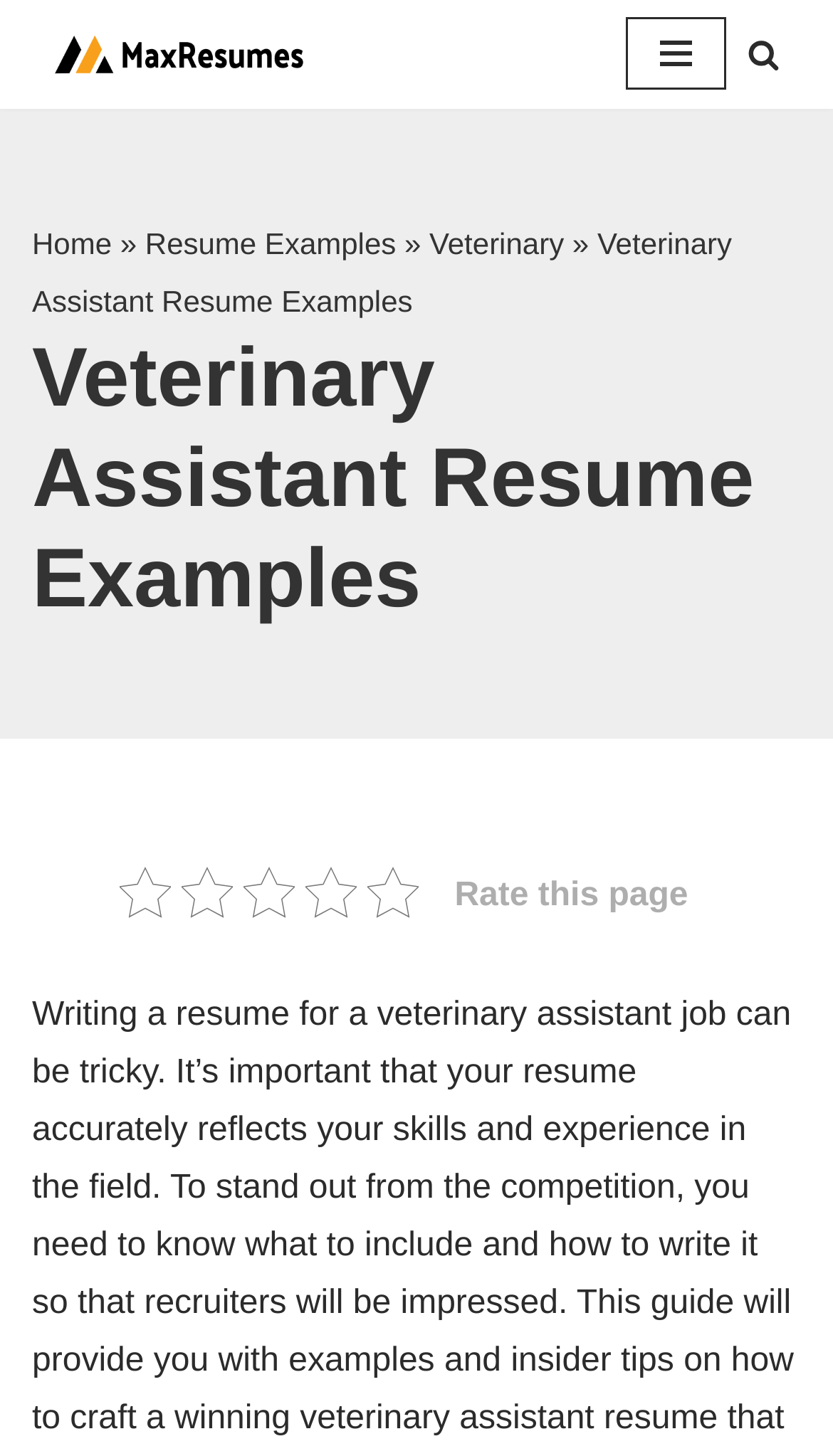Identify the primary heading of the webpage and provide its text.

Veterinary Assistant Resume Examples